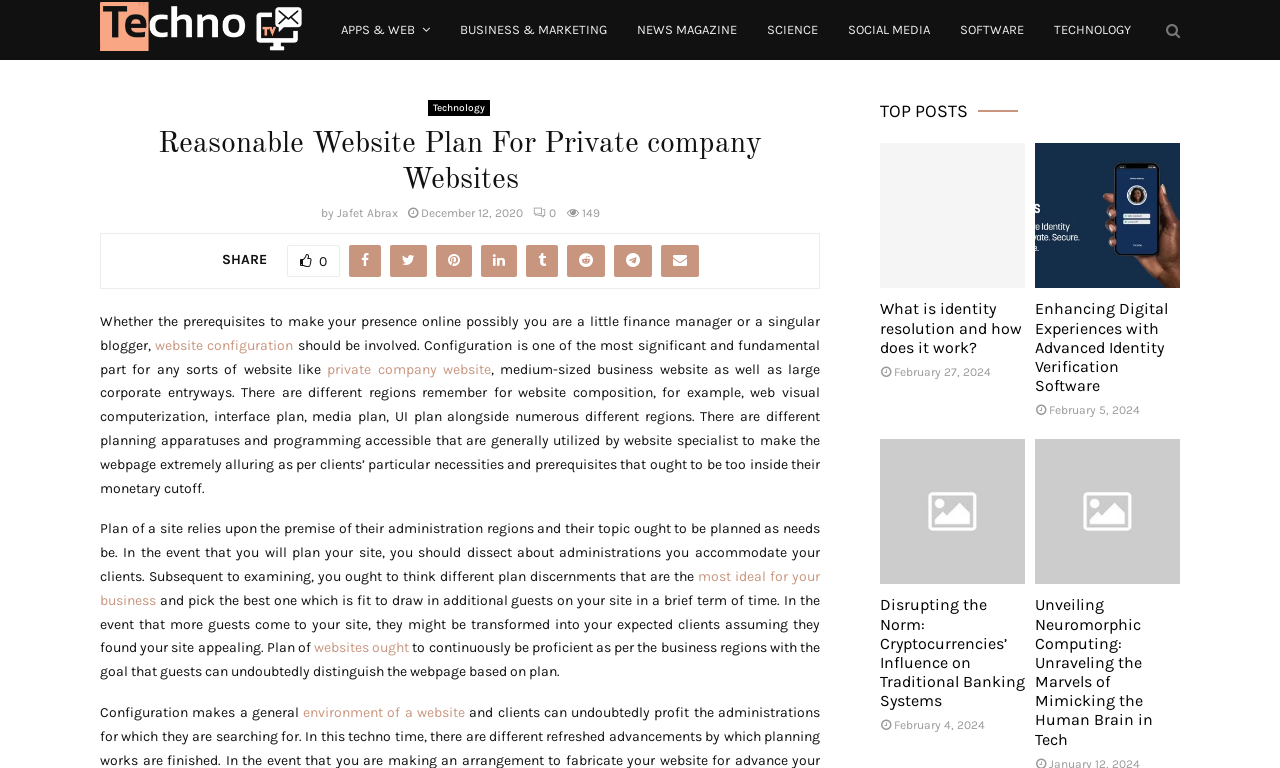Please give a succinct answer to the question in one word or phrase:
What is the main topic of the webpage?

Website configuration